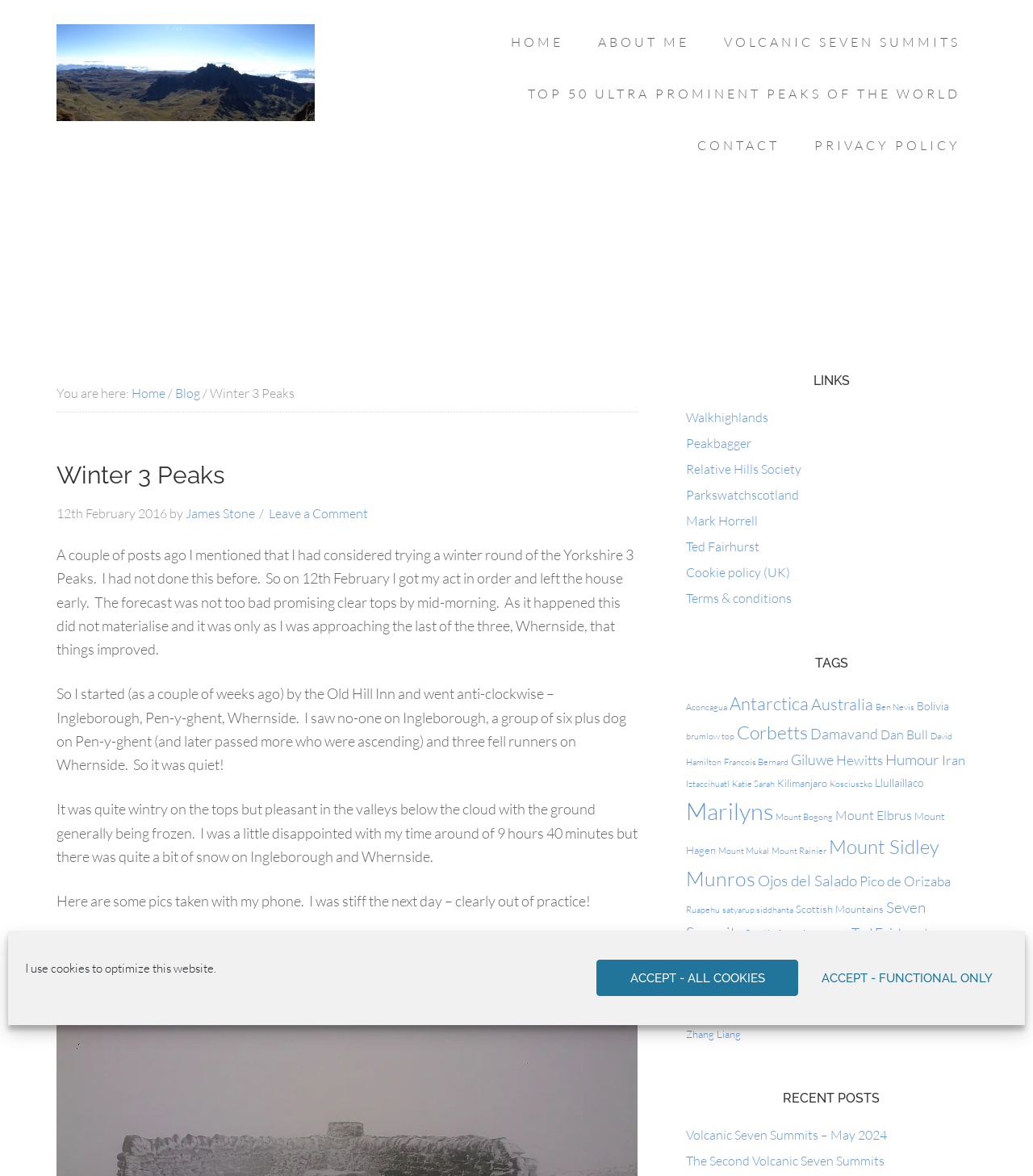Based on the visual content of the image, answer the question thoroughly: What is the name of the last peak the author climbed?

I found the answer by reading the blog post content, where the author mentions 'So I started (as a couple of weeks ago) by the Old Hill Inn and went anti-clockwise – Ingleborough, Pen-y-ghent, Whernside'.